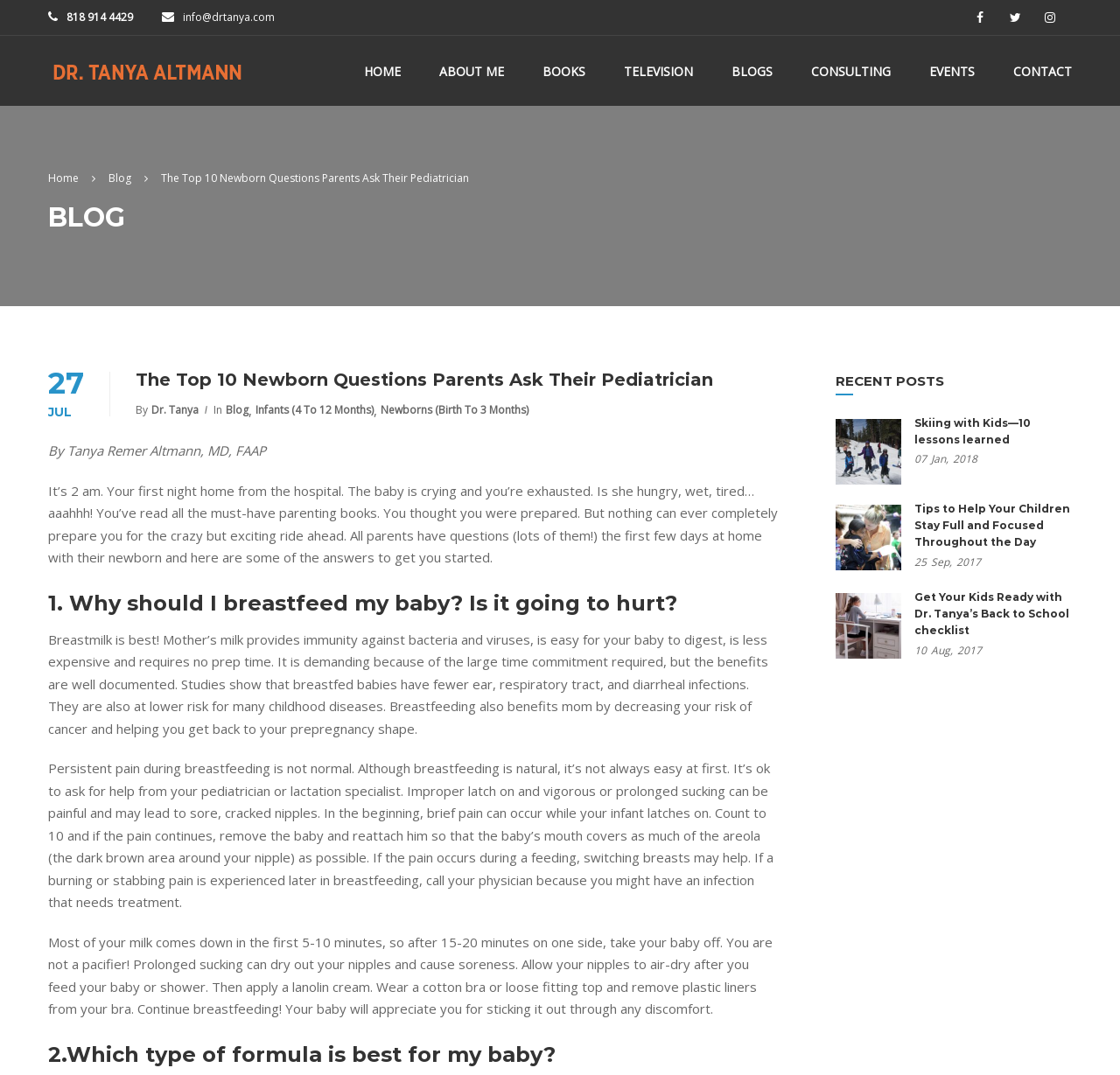Create a detailed description of the webpage's content and layout.

This webpage is about Dr. Tanya Altmann, a pediatrician, and her blog. At the top, there is a navigation menu with links to "HOME", "ABOUT ME", "BOOKS", "TELEVISION", "BLOGS", "CONSULTING", "EVENTS", and "CONTACT". Below the navigation menu, there is a section with a heading "BLOG" and a subheading "The Top 10 Newborn Questions Parents Ask Their Pediatrician". 

The main content of the page is an article that answers common questions parents have about newborns. The article is divided into sections, each addressing a specific question. The first question is "Why should I breastfeed my baby? Is it going to hurt?" and the section provides information about the benefits of breastfeeding and tips for making it less painful. The second question is "Which type of formula is best for my baby?" but the content of this section is not fully displayed on the page.

On the right side of the page, there is a section titled "RECENT POSTS" that lists three recent blog posts with their titles, dates, and links to read more. The posts are "Skiing with Kids—10 lessons learned", "Tips to Help Your Children Stay Full and Focused Throughout the Day", and "Get Your Kids Ready with Dr. Tanya’s Back to School checklist".